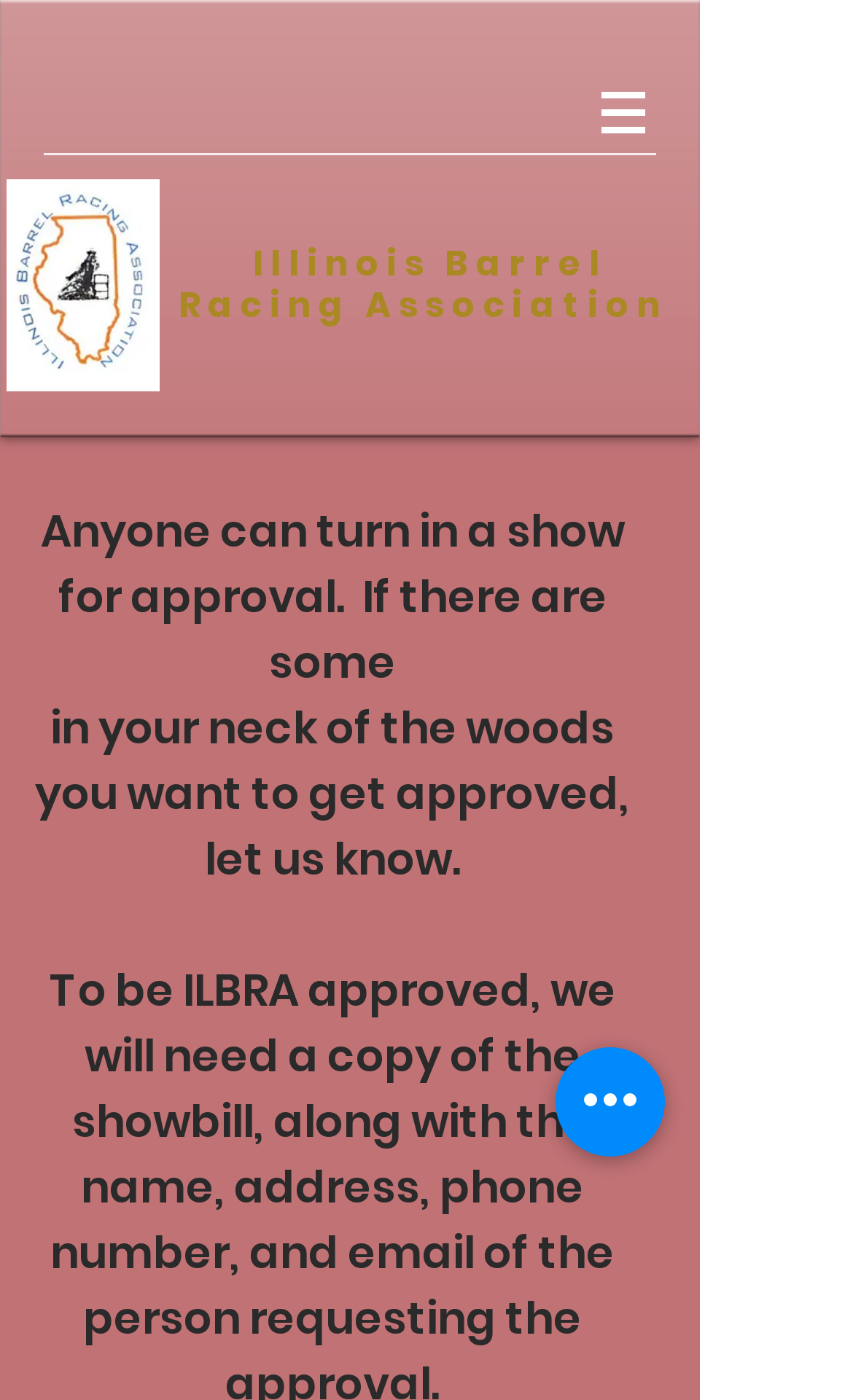Describe all the significant parts and information present on the webpage.

The webpage is dedicated to the Illinois Barrel Racing Association, specifically focusing on approvals. At the top, there is a navigation menu labeled "Site" with a button that has a popup menu, accompanied by a small image. 

Below the navigation menu, there is an untitled link with an image on the left side of the page. 

To the right of the link, the title "Illinois Barrel Racing Association" is prominently displayed as a heading. Below the title, there is a link with the same text. 

The main content of the page is a paragraph of text, divided into three sections. The first section explains that anyone can submit a show for approval. The second section continues, mentioning the possibility of having a show in one's local area that needs approval. The third section concludes with an invitation to let the association know about such shows. 

At the bottom of the page, there is a button labeled "Quick actions".